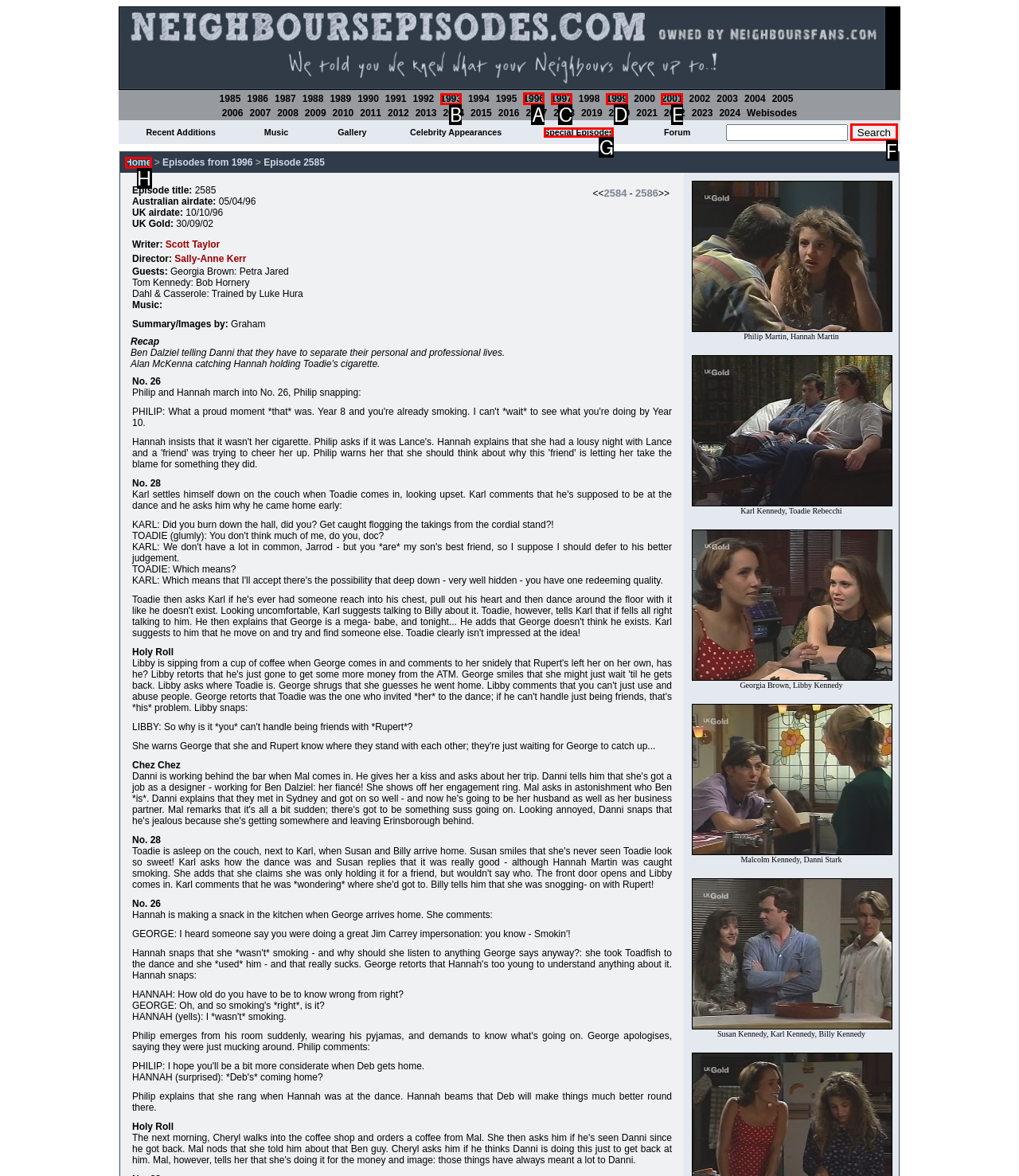Which option should be clicked to execute the task: Click 1996?
Reply with the letter of the chosen option.

A